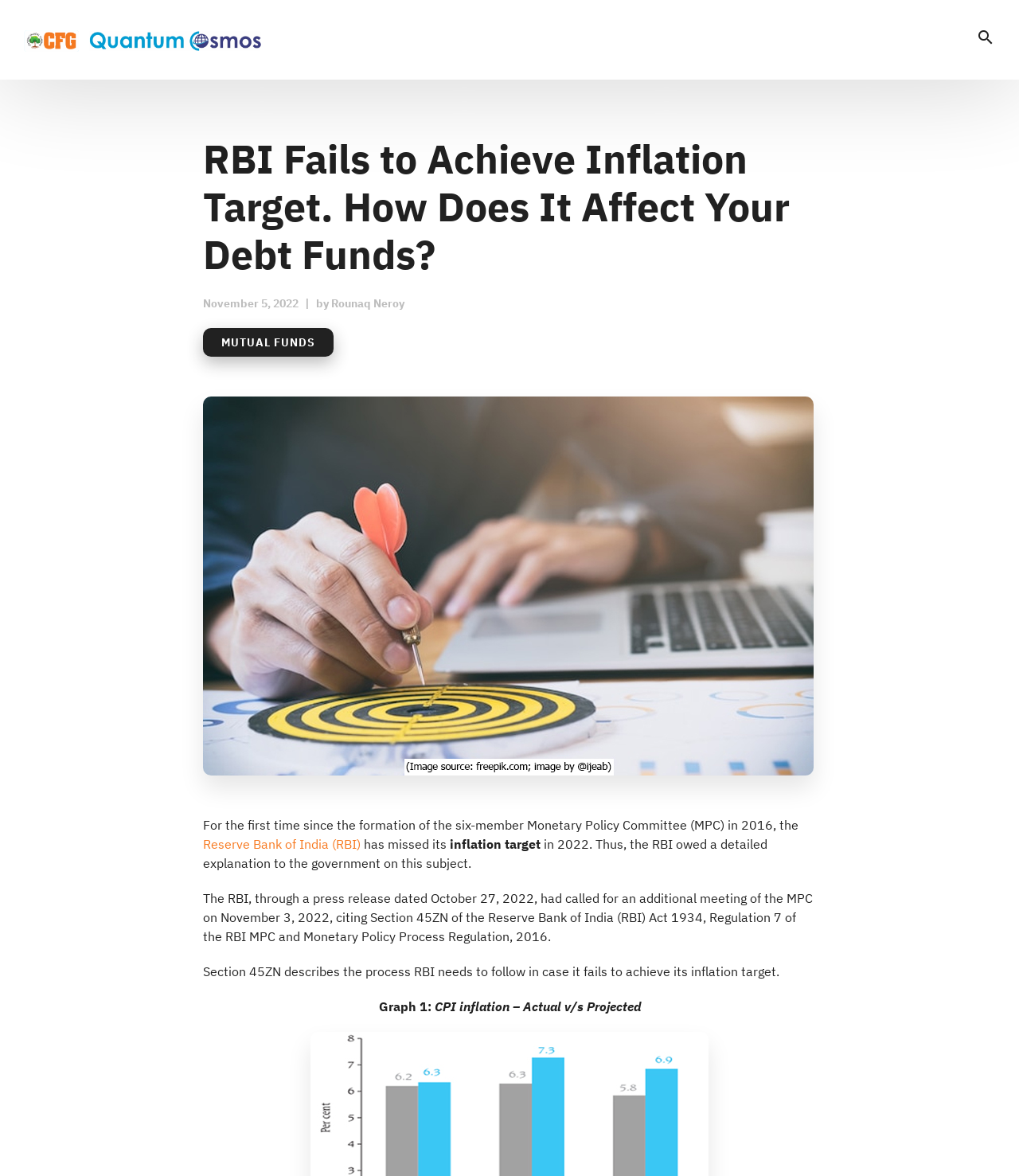What is the date of the press release mentioned in the article?
Kindly offer a comprehensive and detailed response to the question.

I found the answer by looking at the sentence 'The RBI, through a press release dated October 27, 2022, had called for an additional meeting of the MPC on November 3, 2022...' which mentions the date of the press release.